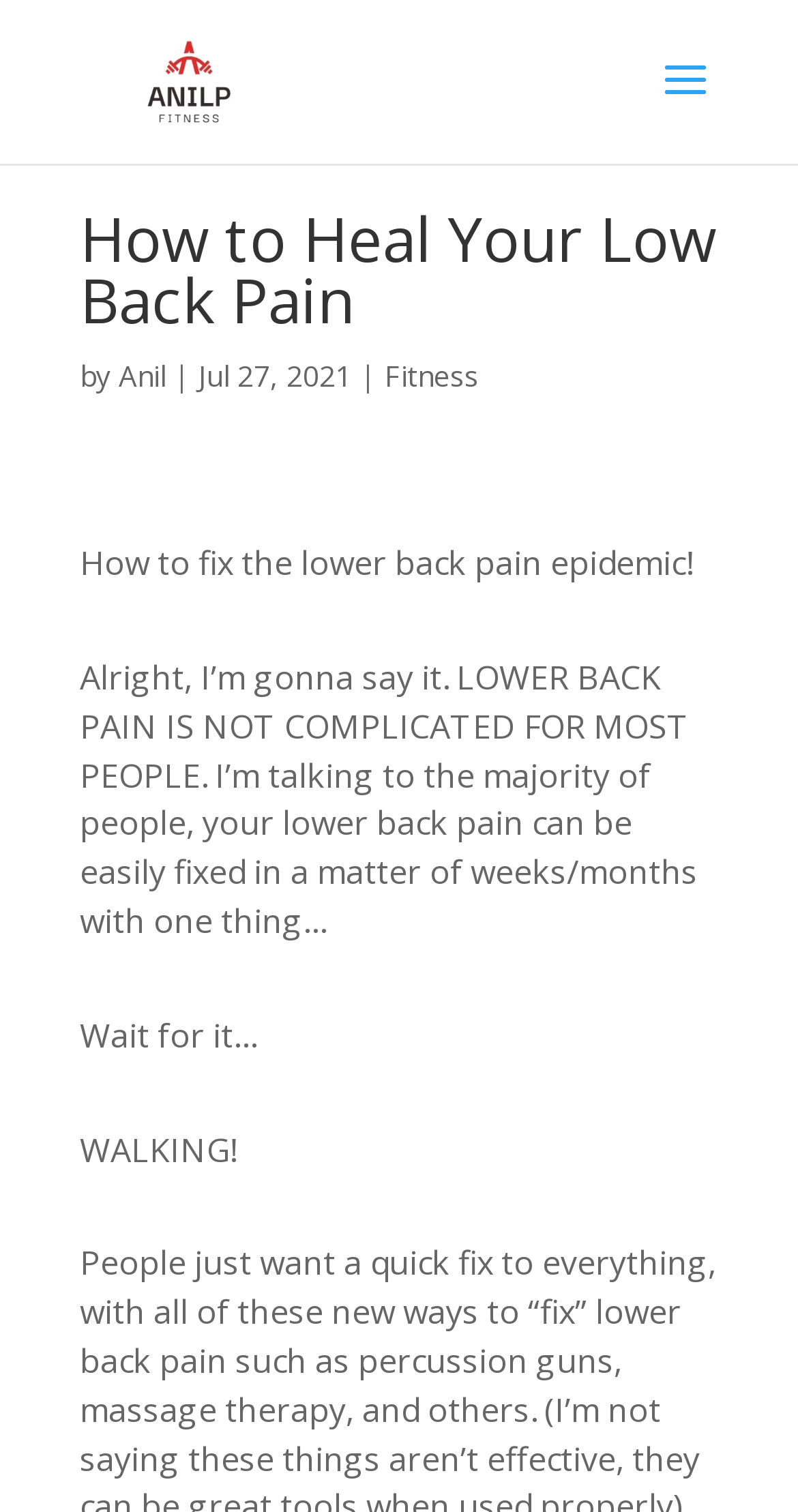What is the website's name?
Using the image as a reference, answer the question with a short word or phrase.

Anil P Fitness